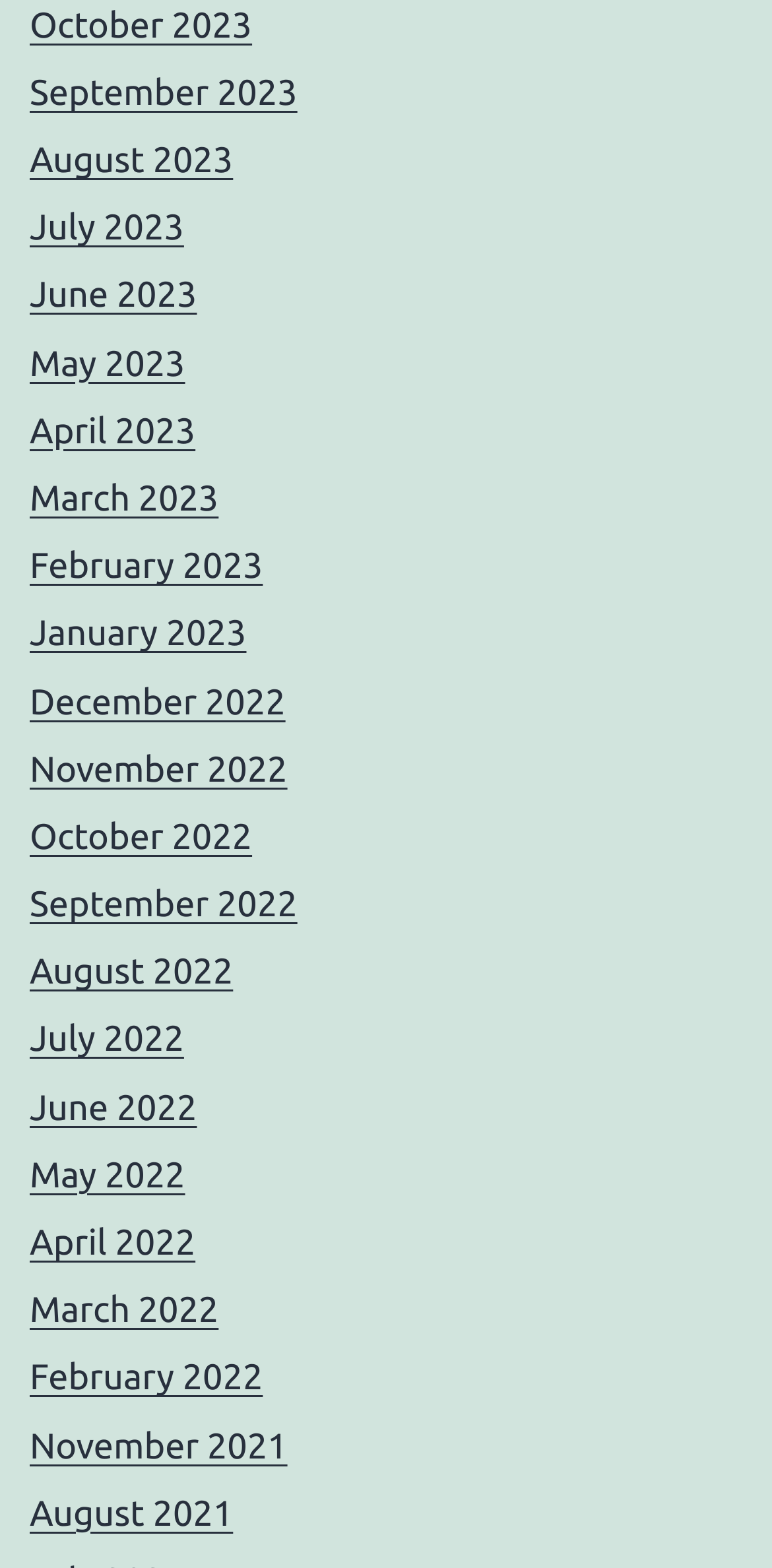Please determine the bounding box coordinates of the element to click in order to execute the following instruction: "view September 2022". The coordinates should be four float numbers between 0 and 1, specified as [left, top, right, bottom].

[0.038, 0.564, 0.385, 0.59]